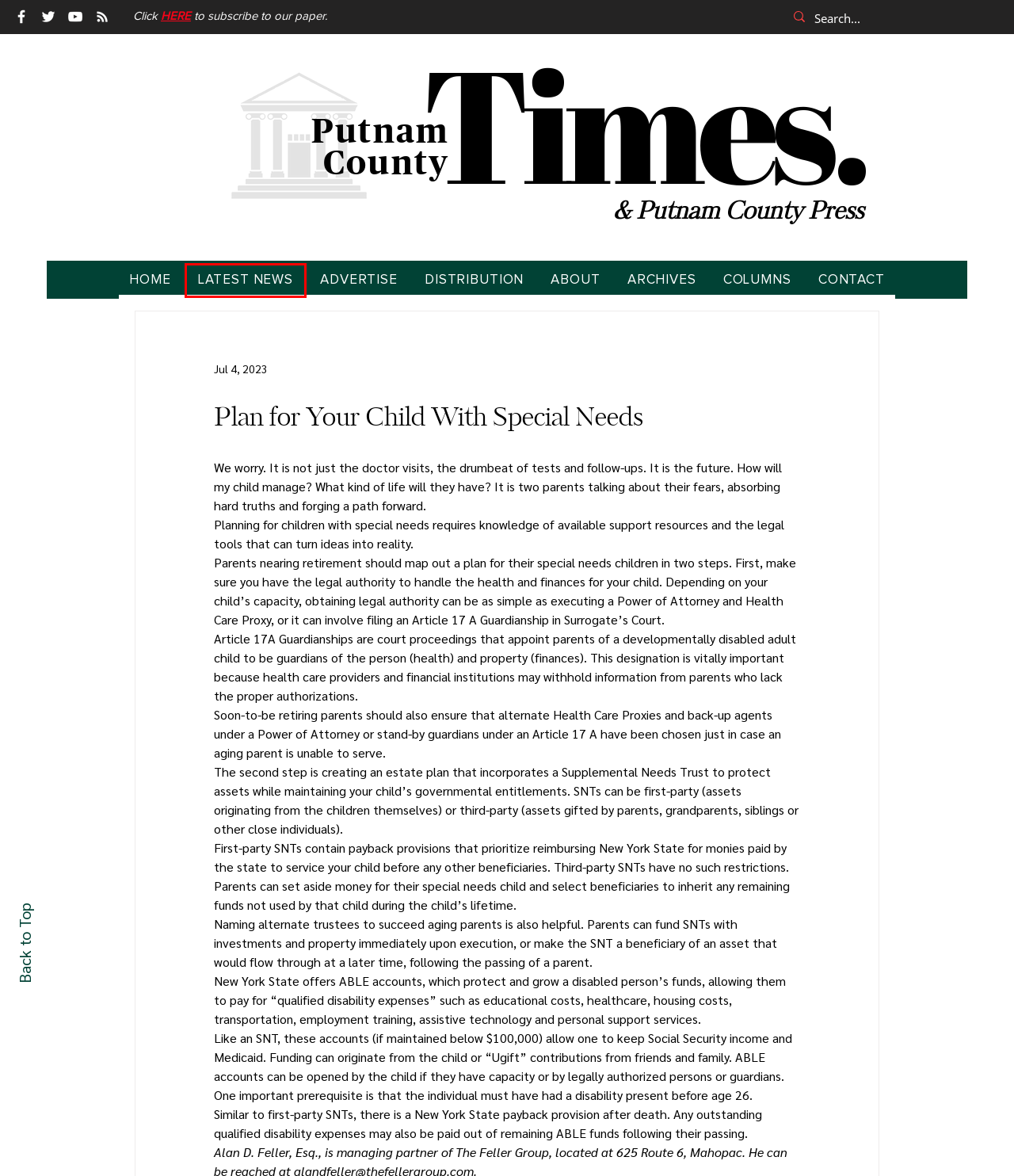Given a screenshot of a webpage with a red rectangle bounding box around a UI element, select the best matching webpage description for the new webpage that appears after clicking the highlighted element. The candidate descriptions are:
A. DISTRIBUTION | Putnam County Press
B. ABOUT | Putnam County Press
C. Putnam County Press and the Putnam County Times
D. LATEST NEWS | Putnam County Press
E. ARCHIVES | Putnam County Press
F. CONTACT | Putnam County Press
G. COLUMNS | Putnam County Press
H. New Page | links

D